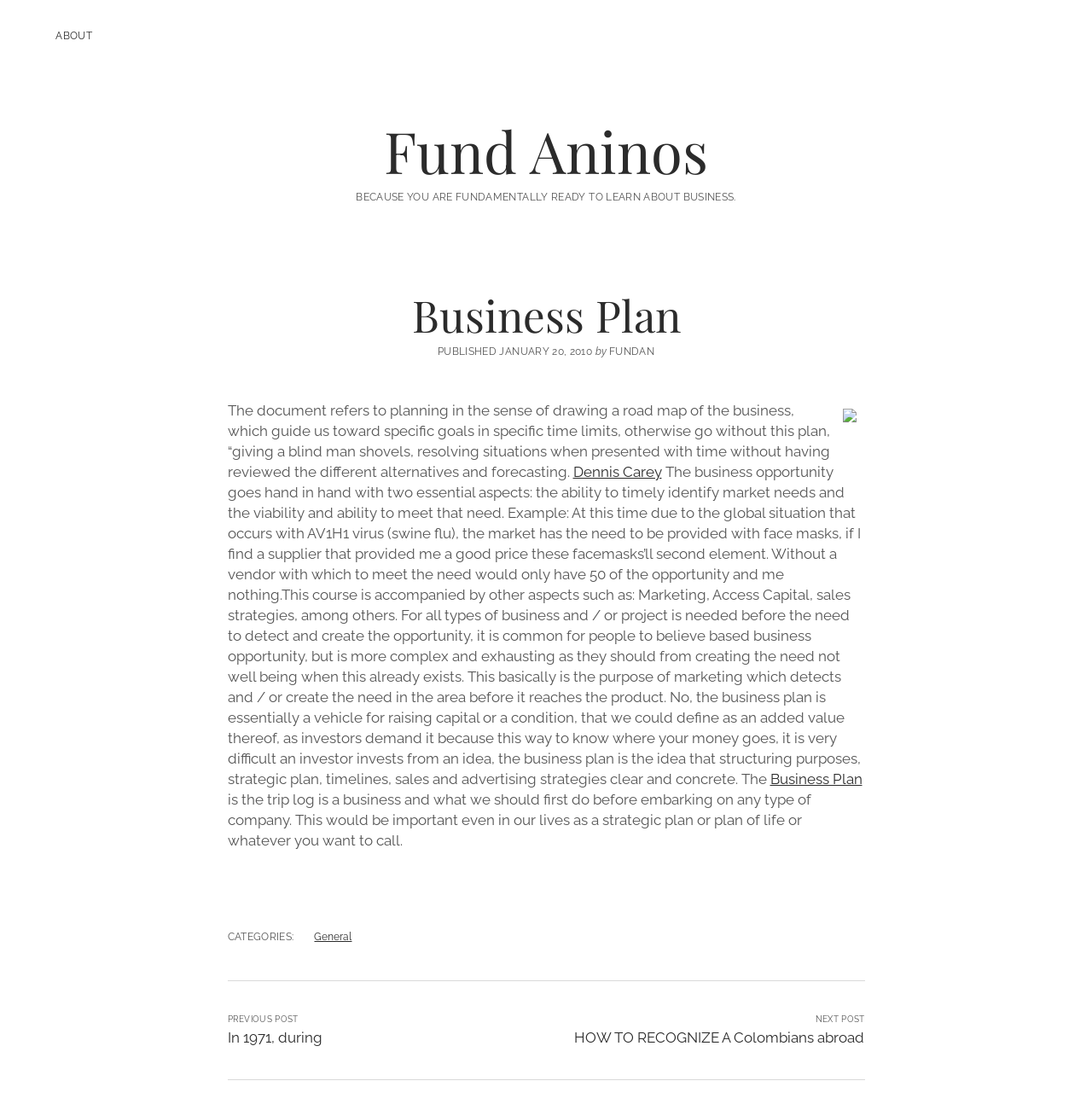What is the title of the article?
Provide an in-depth and detailed explanation in response to the question.

The title of the article can be found in the heading element with the text 'Business Plan' which is located at the top of the article section.